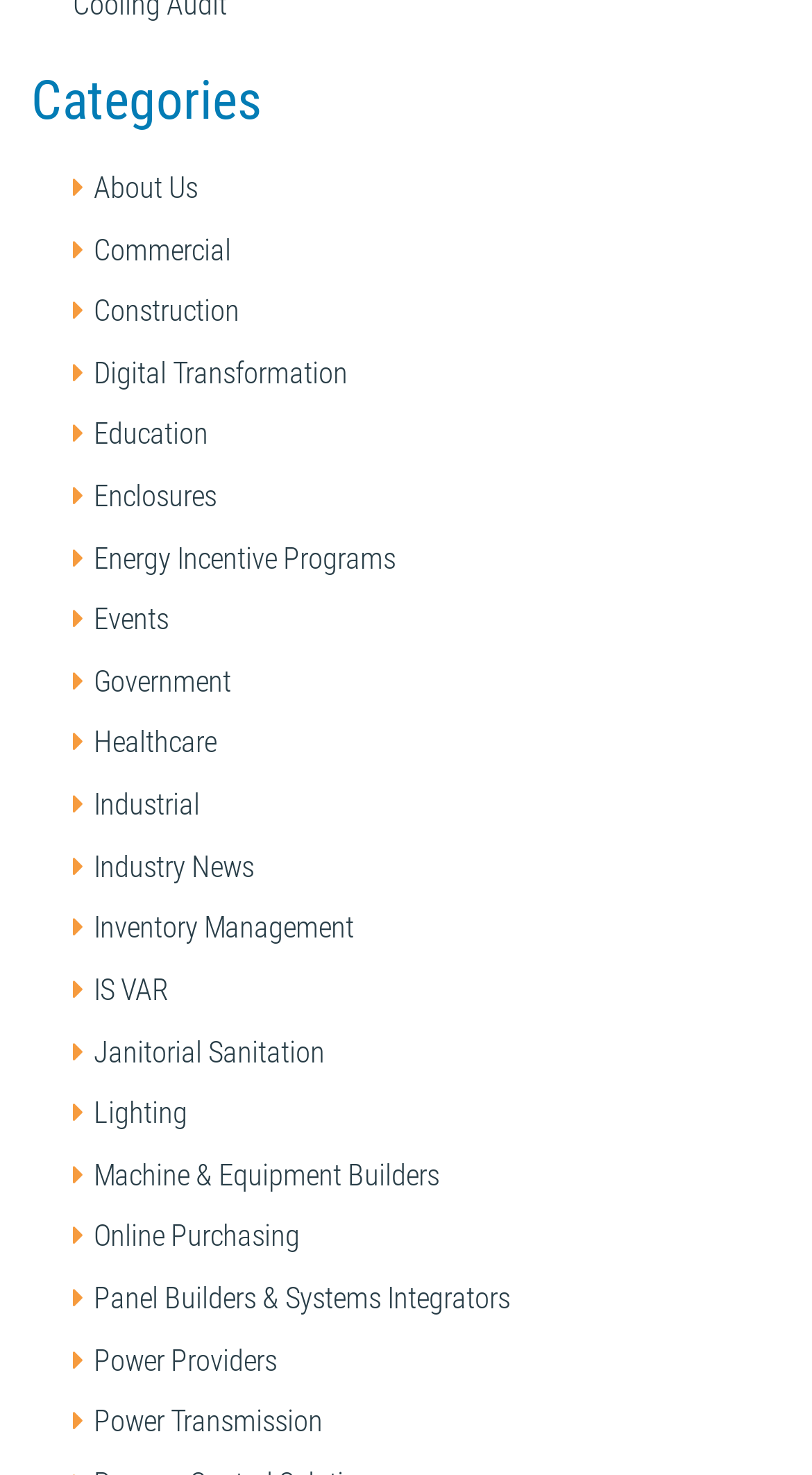What is the last link under the 'Categories' heading?
Based on the image, give a one-word or short phrase answer.

Power Transmission